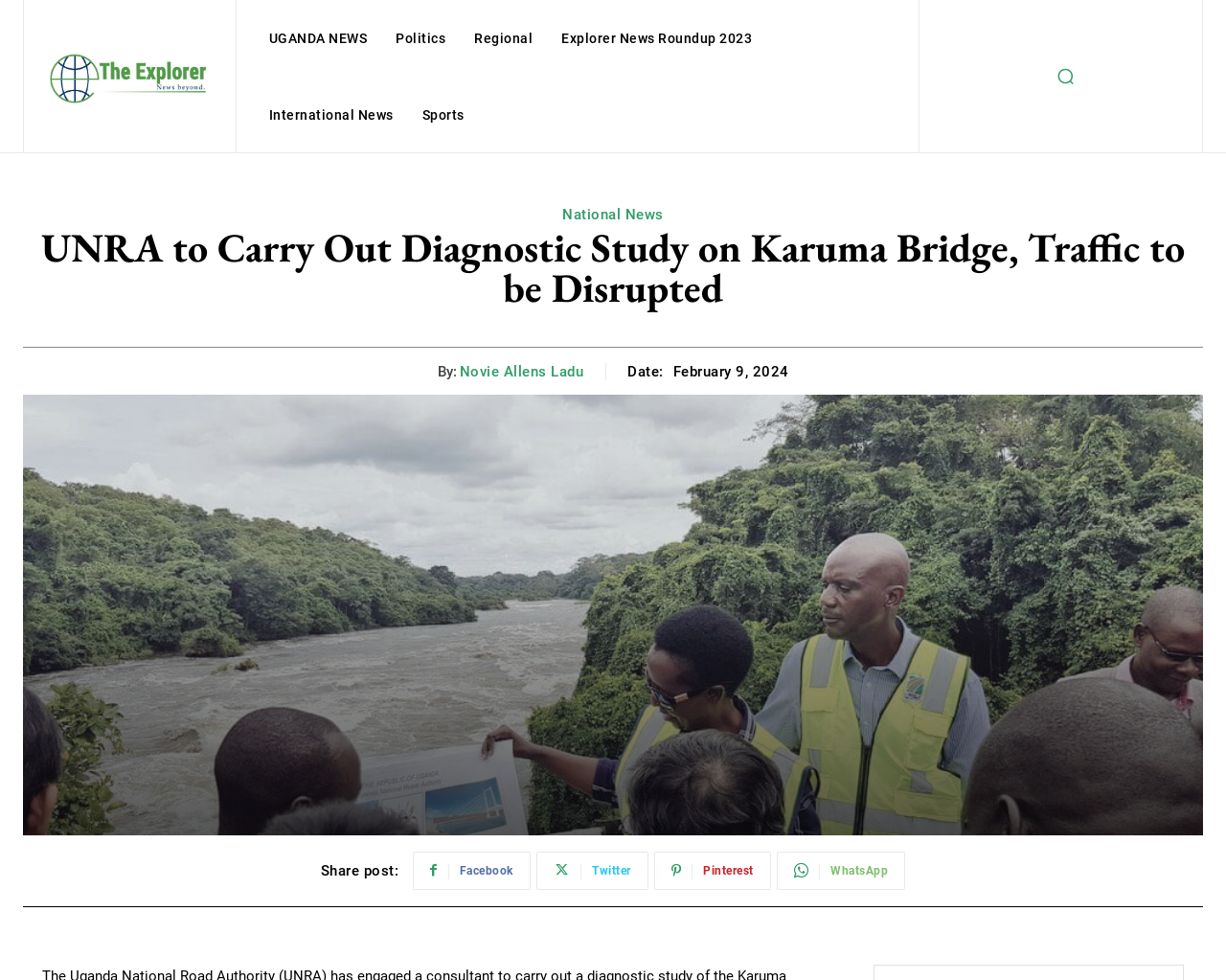Identify the bounding box for the described UI element: "Regional".

[0.379, 0.0, 0.442, 0.078]